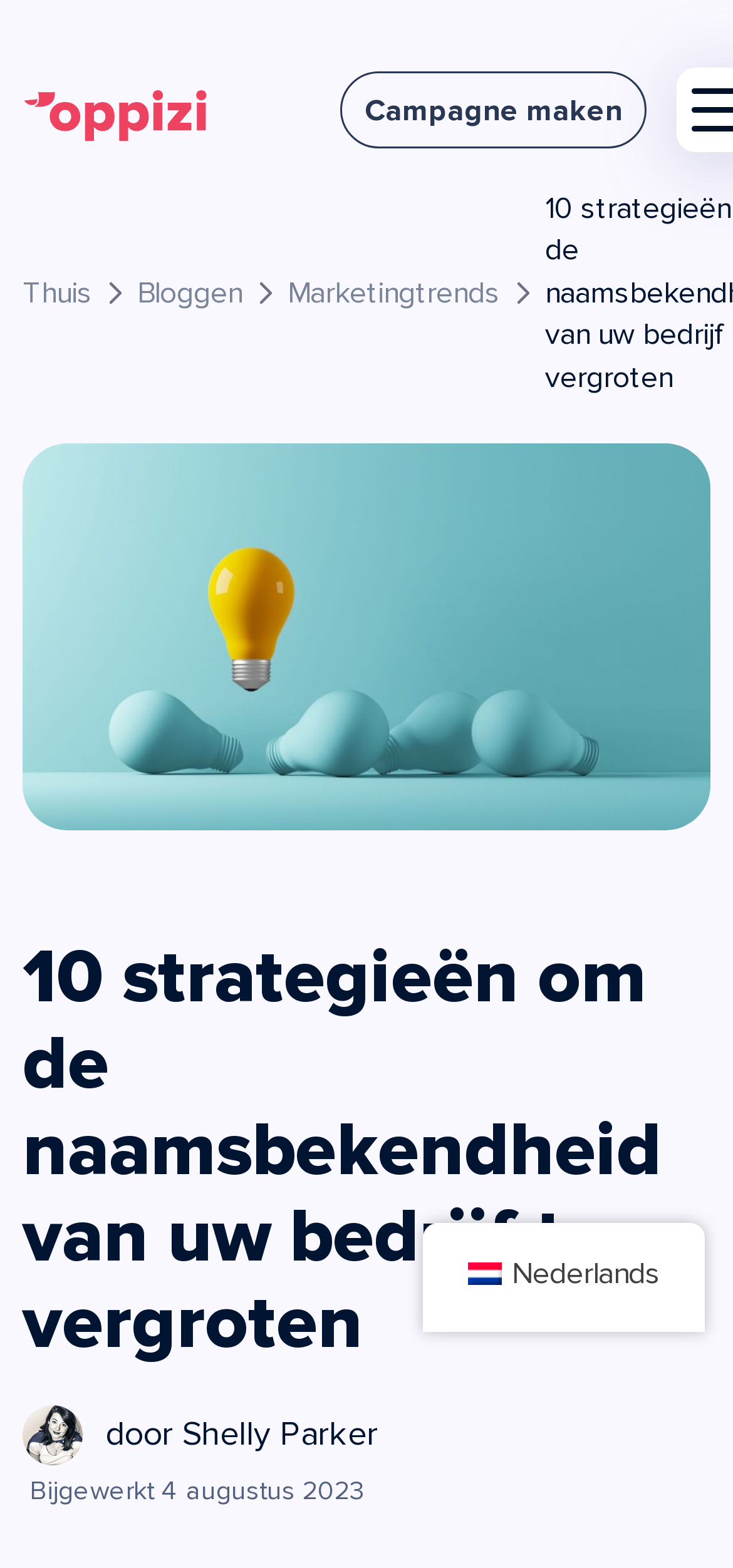Observe the image and answer the following question in detail: What is the language of the webpage?

I found the language by looking at the link element 'nl_NL Nederlands' which is located at the bottom of the webpage.